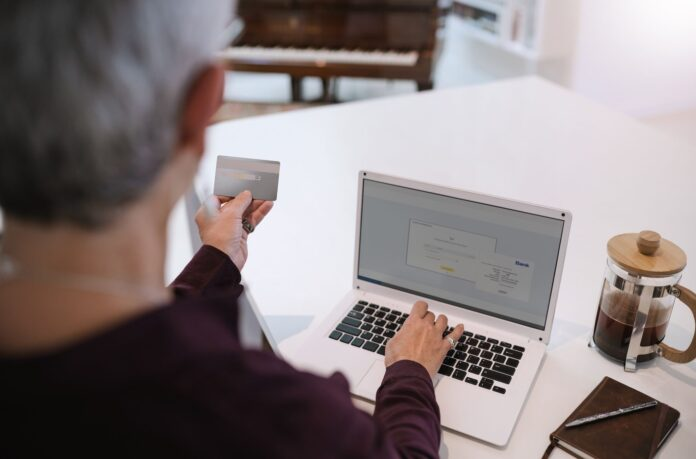Identify and describe all the elements present in the image.

In this image, an individual is seated at a modern workspace, engaging in online shopping or financial transactions. The person's focus is directed towards a laptop displaying what appears to be an online payment interface, showcasing fields for entering payment details. In their right hand, they hold a credit card, ready to input the necessary information. The scene is set against a backdrop that hints at a comfortable home environment, including a grand piano in the distance, which adds a touch of elegance. Additionally, a French press with freshly brewed coffee sits beside the laptop, alongside a notebook, suggesting a blend of productivity and leisure in the individual's routine. This image captures the essence of digital commerce, highlighting how technology facilitates effortless transactions in daily life.